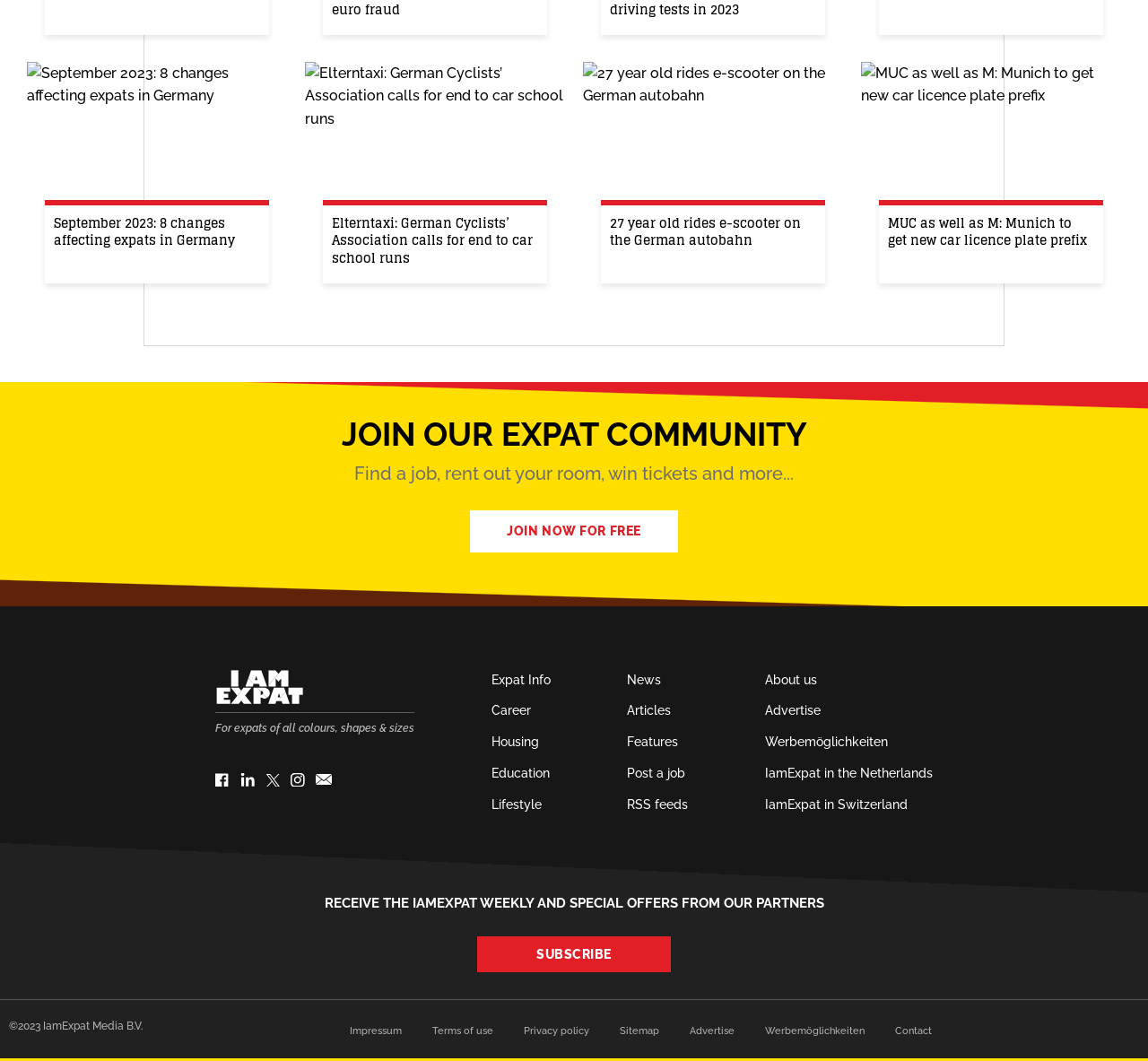Use a single word or phrase to respond to the question:
What is the purpose of the 'JOIN OUR EXPAT COMMUNITY' section?

To join the community